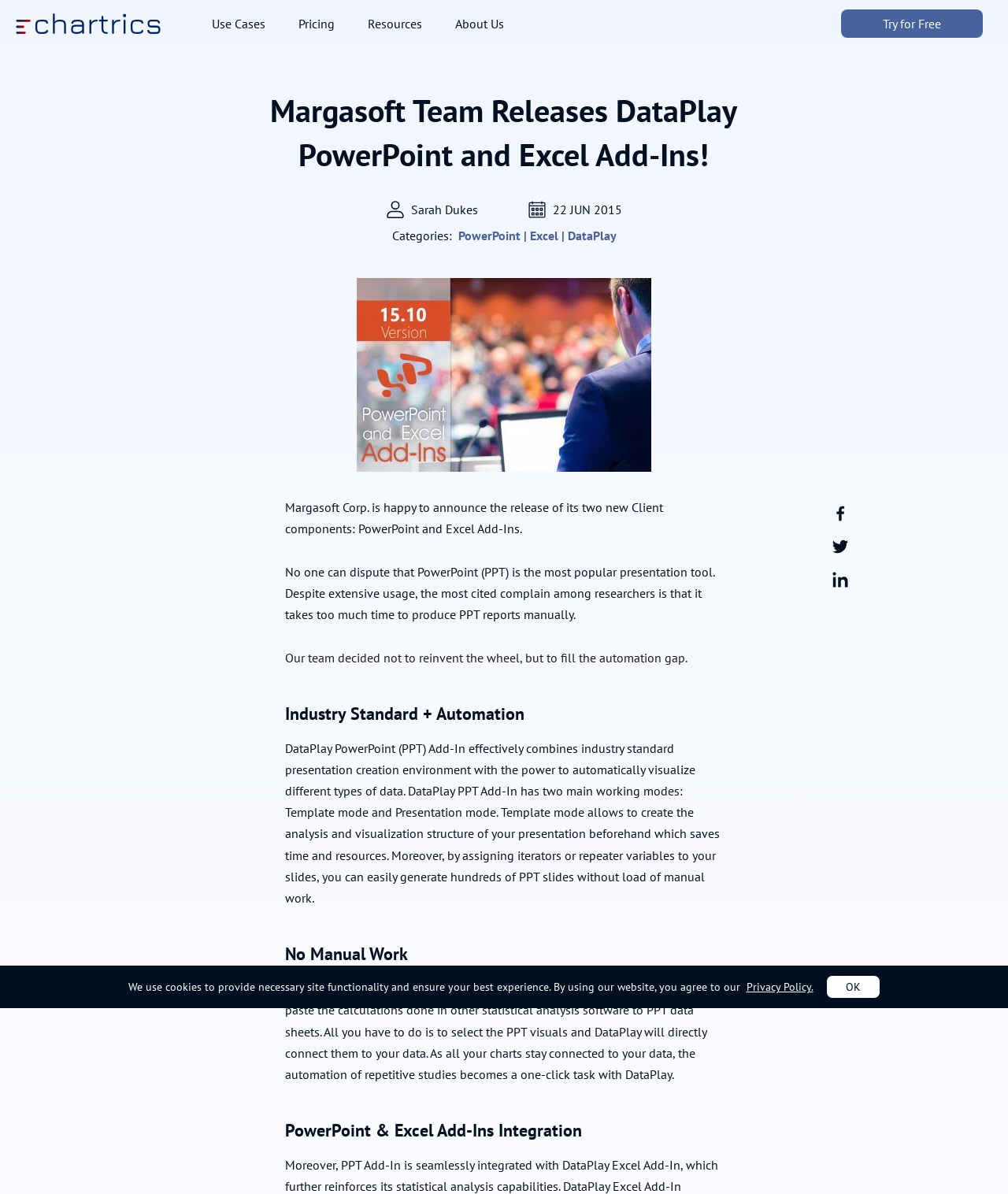Pinpoint the bounding box coordinates of the element you need to click to execute the following instruction: "Visit the 'Pricing' page". The bounding box should be represented by four float numbers between 0 and 1, in the format [left, top, right, bottom].

[0.292, 0.0, 0.336, 0.04]